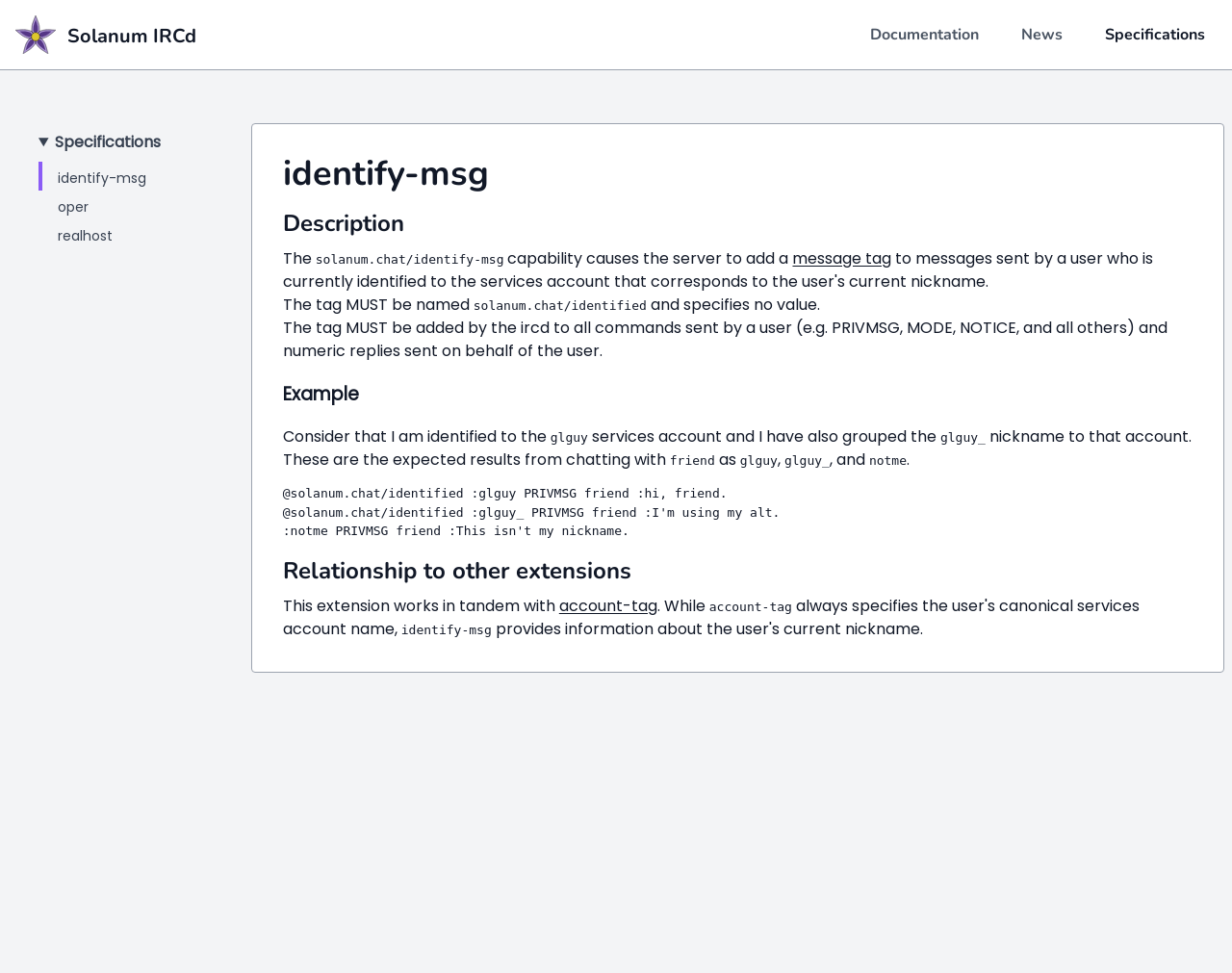Find the bounding box coordinates of the area to click in order to follow the instruction: "Click on the Solanum IRCd link".

[0.055, 0.02, 0.159, 0.051]